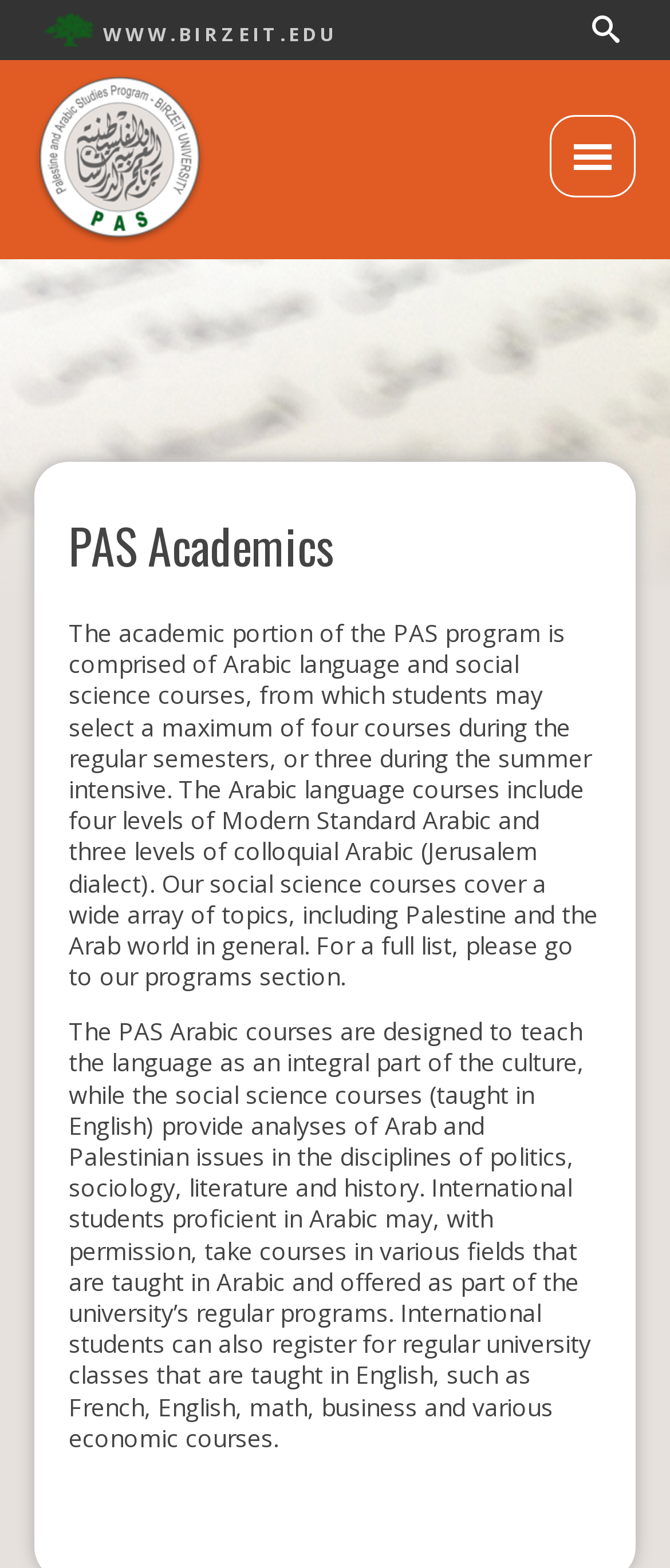What is the purpose of the PAS program?
Please use the image to provide a one-word or short phrase answer.

Academic courses